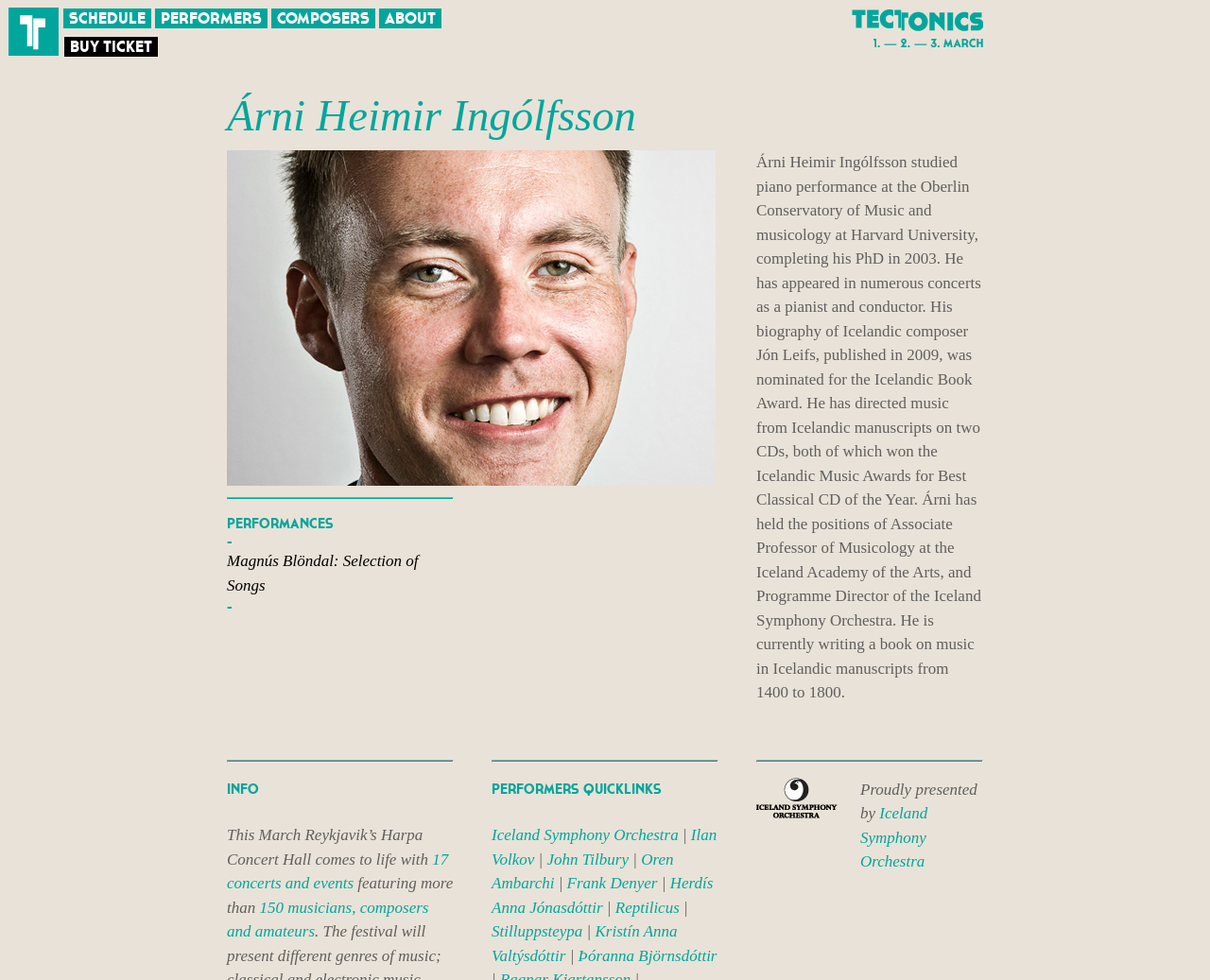Offer a detailed explanation of the webpage layout and contents.

The webpage is about the Tectonics music festival, curated by Ilan Volkov and presented by the Iceland Symphony Orchestra. The festival takes place in Harpa Concert Hall in Reykjavík from March 1st to 3rd.

At the top of the page, there is a small image and a link to an unknown destination. Below this, there are five links in a row: "SCHEDULE", "PERFORMERS", "COMPOSERS", "ABOUT", and "BUY TICKET". The "BUY TICKET" link is accompanied by a small image.

Further down, there is a large image and a heading that reads "Árni Heimir Ingólfsson". Below this, there is a paragraph of text describing Árni Heimir Ingólfsson's background and achievements. This is followed by a series of links and headings, including "PERFORMANCES", "Magnús Blöndal: Selection of Songs", and "INFO".

The "INFO" section contains a paragraph of text describing the festival, which will feature 17 concerts and events with over 150 musicians, composers, and amateurs. Below this, there is a section titled "PERFORMERS QUICKLINKS", which lists several performers, including the Iceland Symphony Orchestra, Ilan Volkov, and others.

At the bottom of the page, there is a small image and a link to an unknown destination, accompanied by the text "Proudly presented by Iceland Symphony Orchestra".